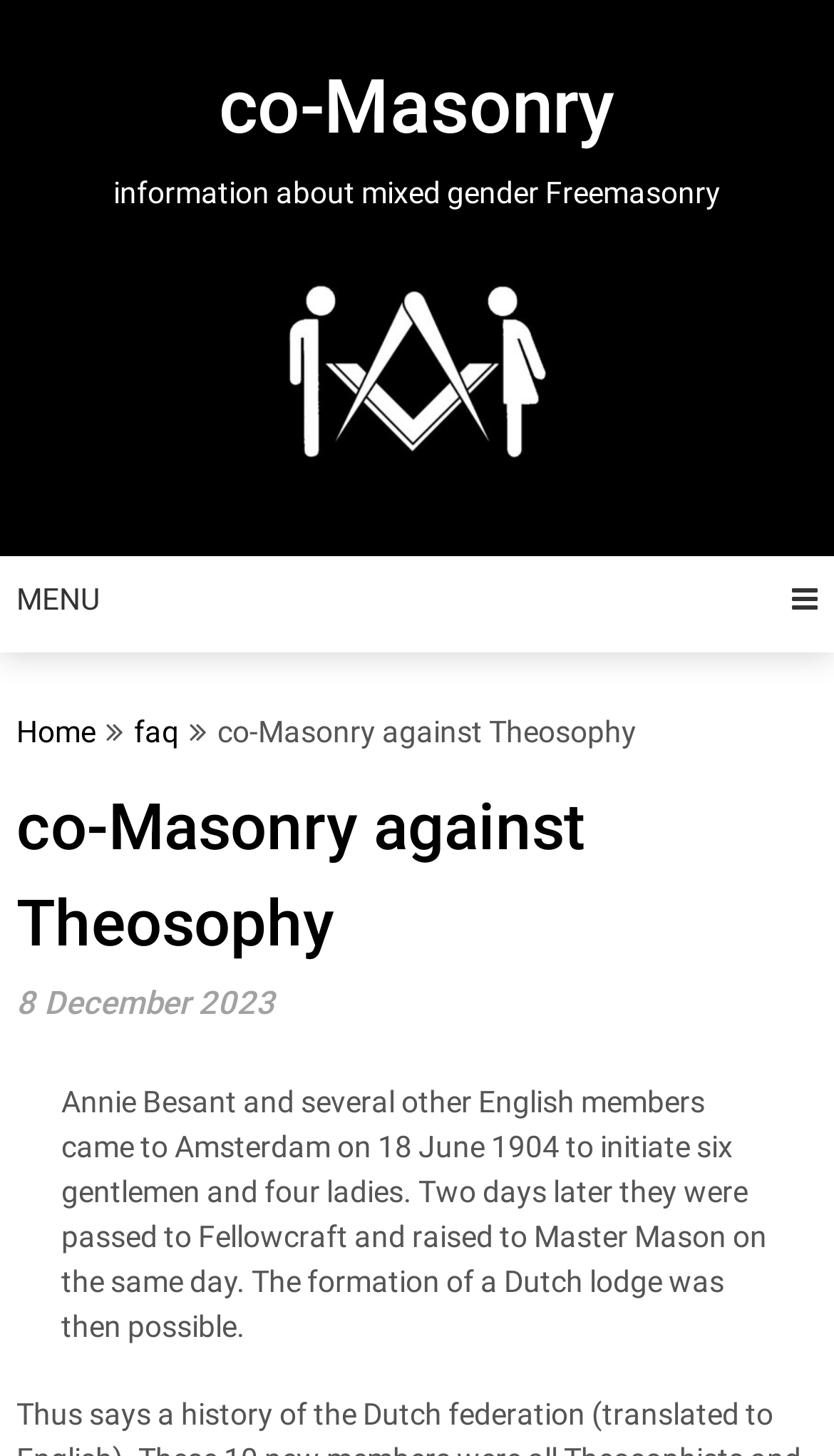What is the date mentioned on this webpage?
Refer to the image and offer an in-depth and detailed answer to the question.

The static text '8 December 2023' is present on the webpage, which indicates the date mentioned on this webpage.